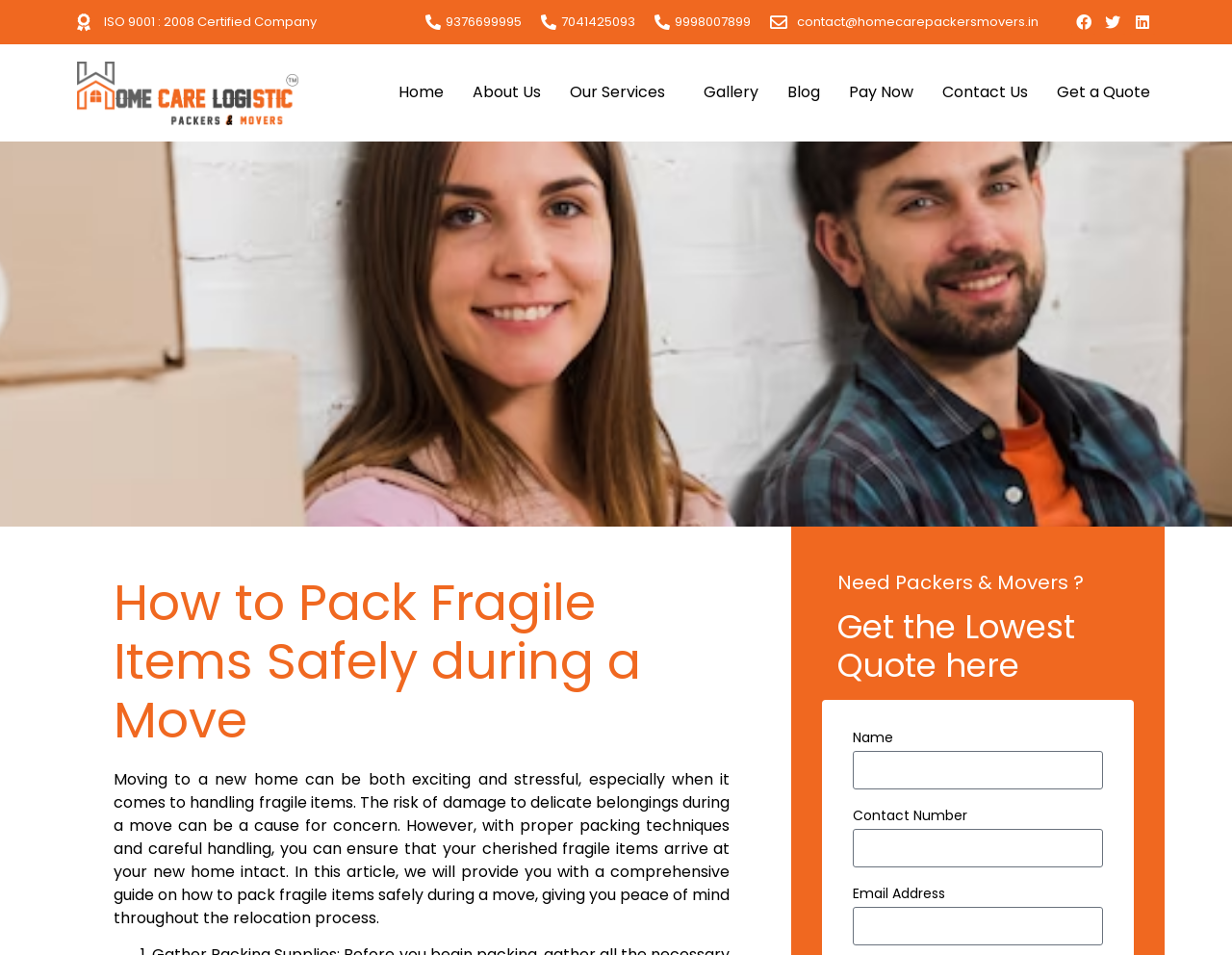Could you highlight the region that needs to be clicked to execute the instruction: "Click the Get a Quote link"?

[0.846, 0.072, 0.945, 0.122]